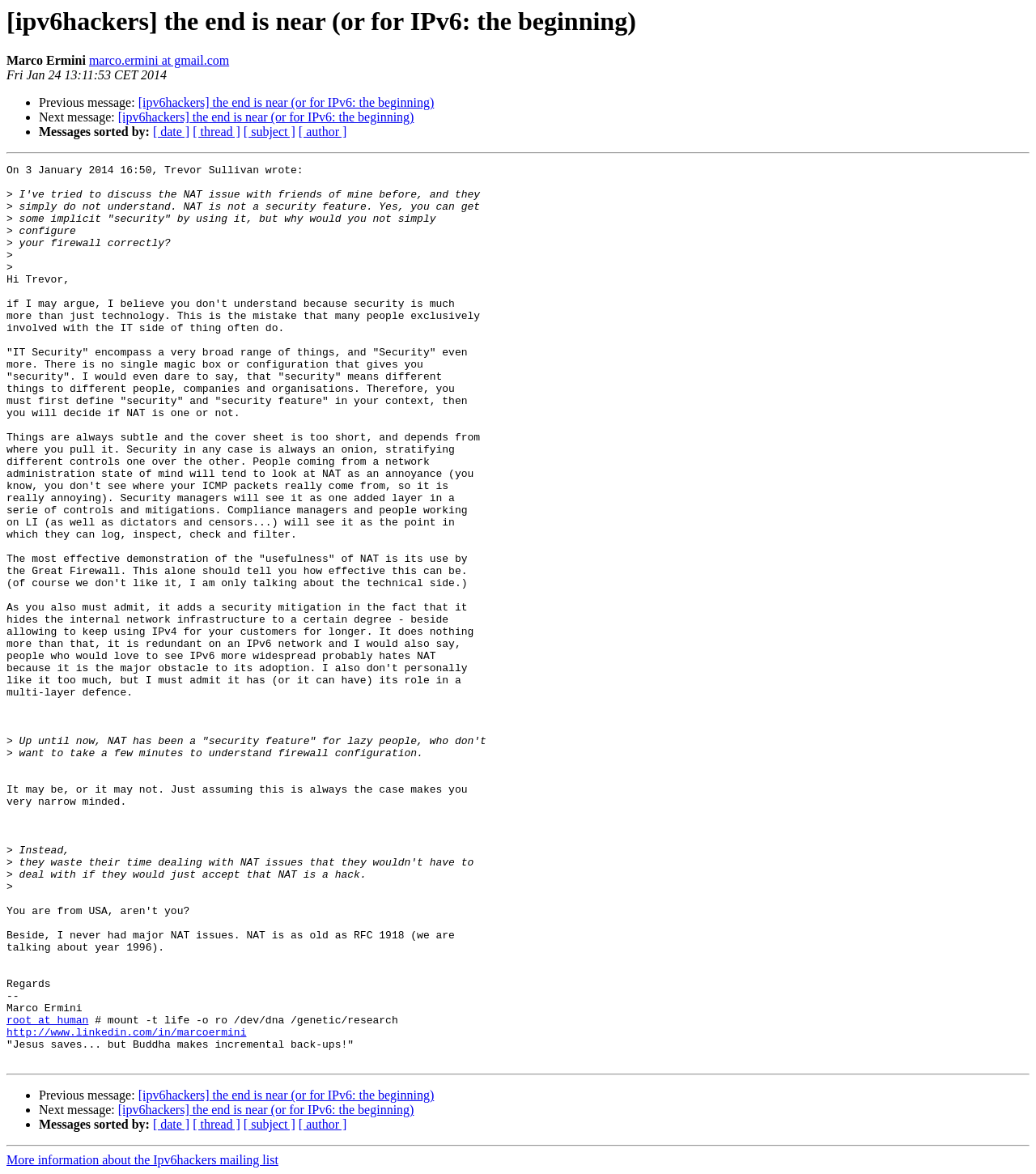Detail the various sections and features present on the webpage.

This webpage appears to be a discussion forum or mailing list archive, specifically focused on IPv6 and networking topics. At the top, there is a heading with the title "[ipv6hackers] the end is near (or for IPv6: the beginning)" and the author's name "Marco Ermini" with a link to their email address. Below this, there is a timestamp "Fri Jan 24 13:11:53 CET 2014" indicating when the message was posted.

The main content of the page is a discussion thread between two individuals, Trevor Sullivan and Marco Ermini, debating the role of NAT (Network Address Translation) in network security. The conversation is divided into multiple paragraphs, with each speaker's response separated by a horizontal separator line.

On the left side of the page, there are navigation links to "Previous message", "Next message", and "Messages sorted by" with options to sort by date, thread, subject, or author. These links are marked with bullet points and are positioned vertically, with the "Previous message" link at the top and the "Messages sorted by" link at the bottom.

At the bottom of the page, there are additional links to "More information about the Ipv6hackers mailing list" and a humorous quote about backups. There is also a LinkedIn profile link and a humorous saying about Jesus and Buddha.

Throughout the page, the text is organized in a clear and readable format, with proper indentation and spacing between paragraphs. The use of horizontal separator lines helps to visually distinguish between different sections of the discussion thread.